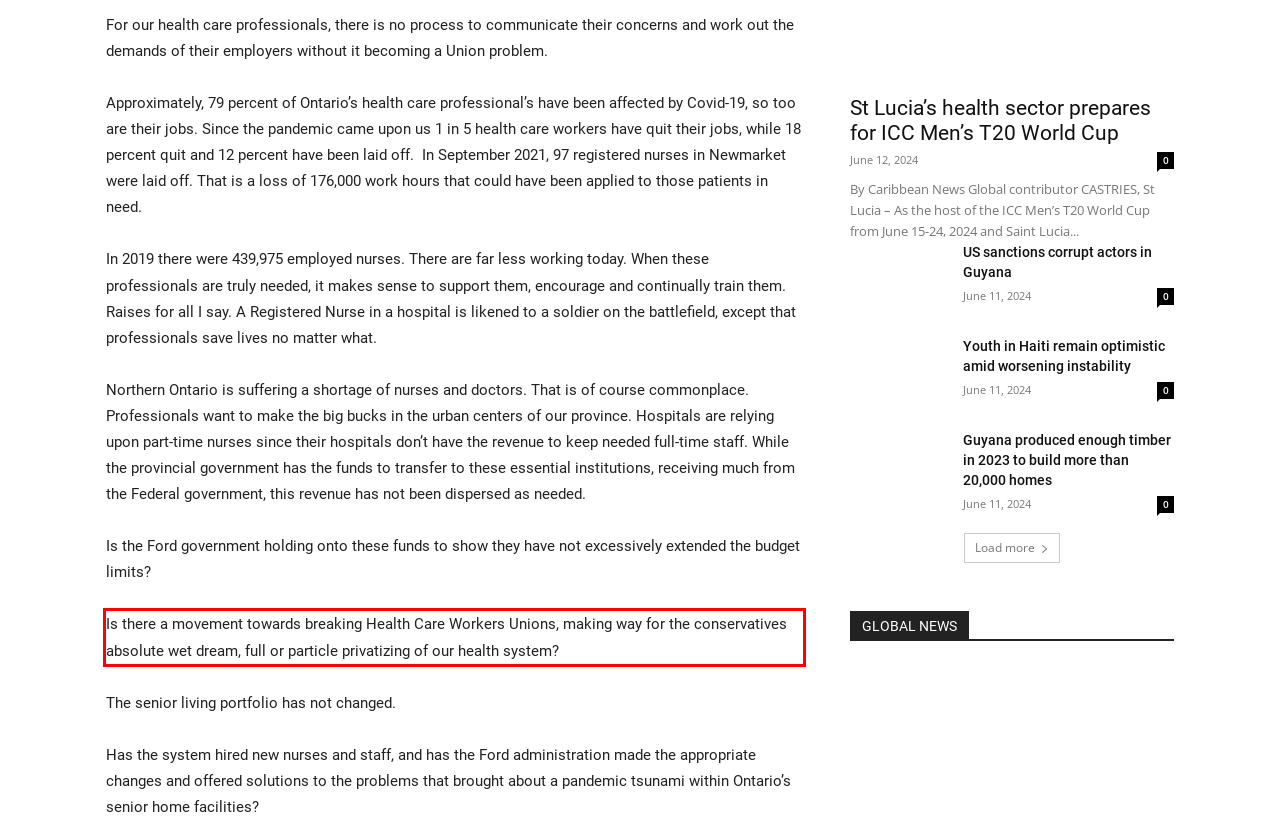Please examine the webpage screenshot containing a red bounding box and use OCR to recognize and output the text inside the red bounding box.

Is there a movement towards breaking Health Care Workers Unions, making way for the conservatives absolute wet dream, full or particle privatizing of our health system?